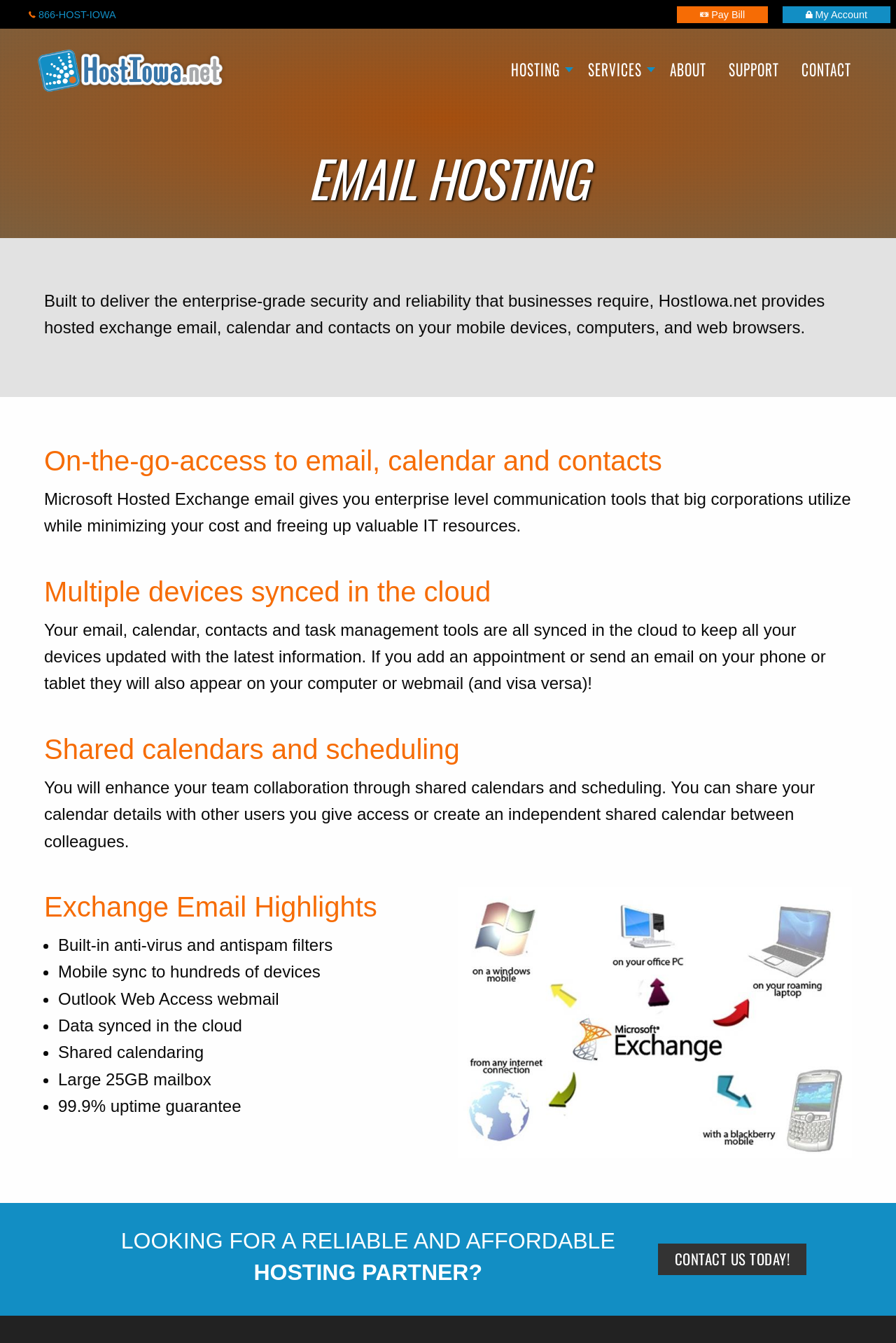Please identify the bounding box coordinates of the region to click in order to complete the given instruction: "Click on '866-HOST-IOWA'". The coordinates should be four float numbers between 0 and 1, i.e., [left, top, right, bottom].

[0.006, 0.004, 0.155, 0.017]